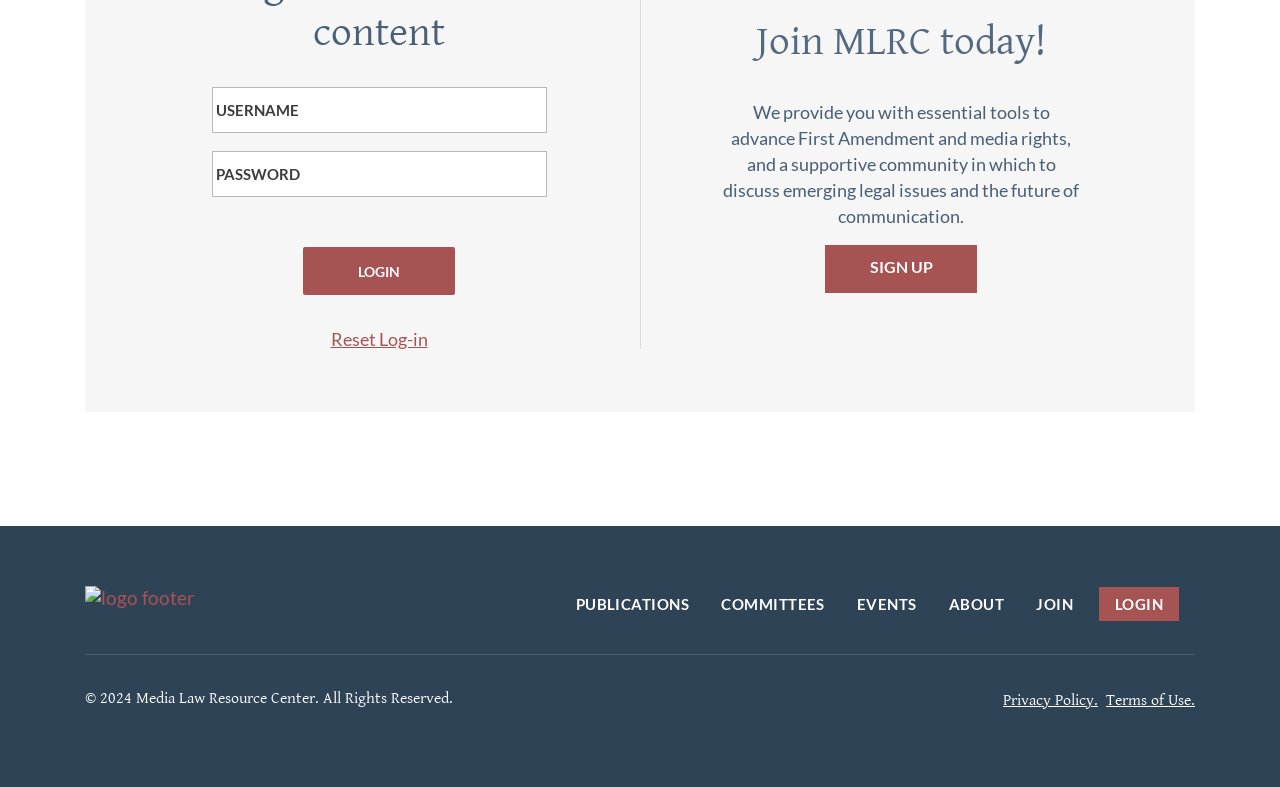Using the provided description: "CLICK for Step 1", find the bounding box coordinates of the corresponding UI element. The output should be four float numbers between 0 and 1, in the format [left, top, right, bottom].

None